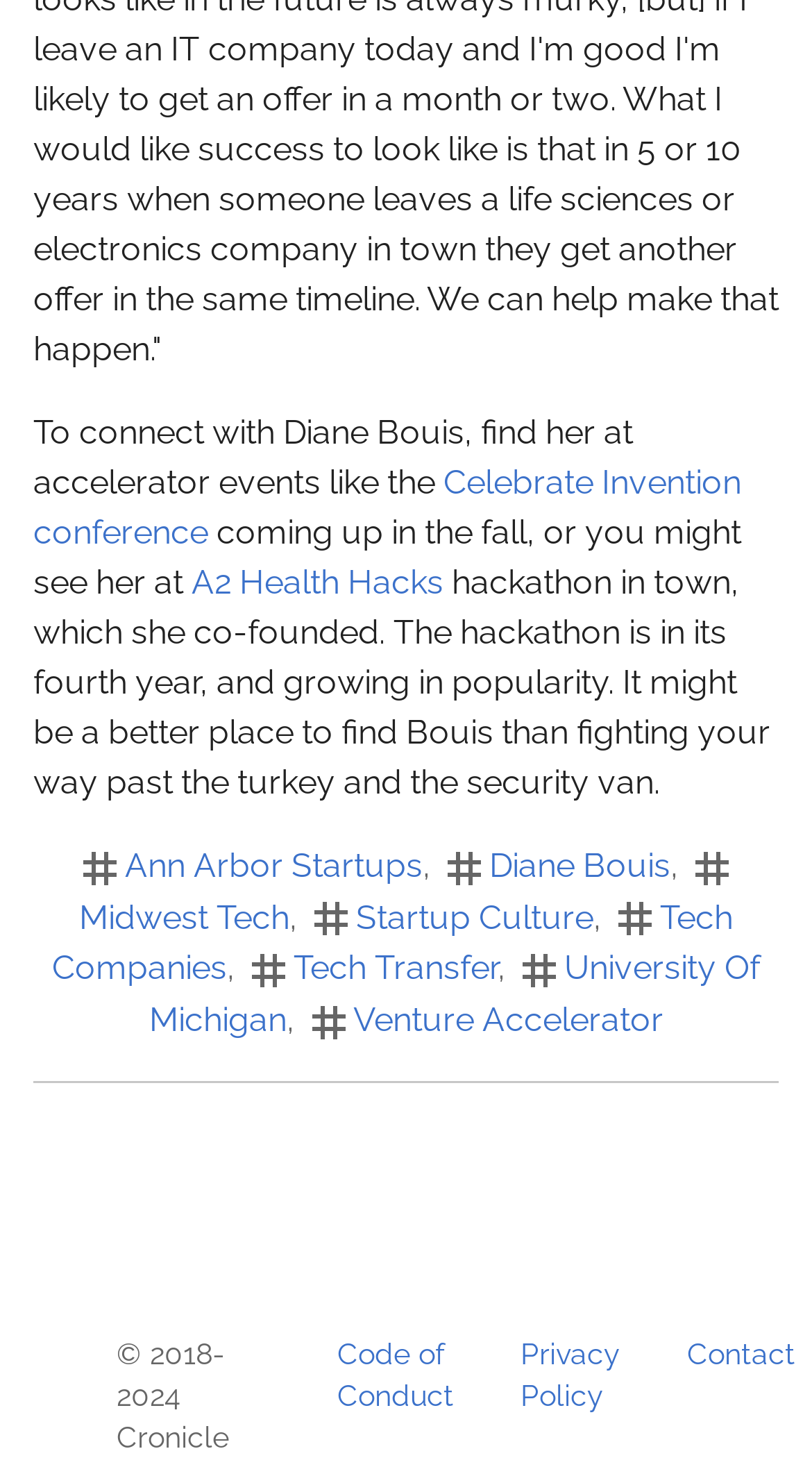Determine the bounding box coordinates for the element that should be clicked to follow this instruction: "read about Diane Bouis". The coordinates should be given as four float numbers between 0 and 1, in the format [left, top, right, bottom].

[0.603, 0.58, 0.826, 0.607]